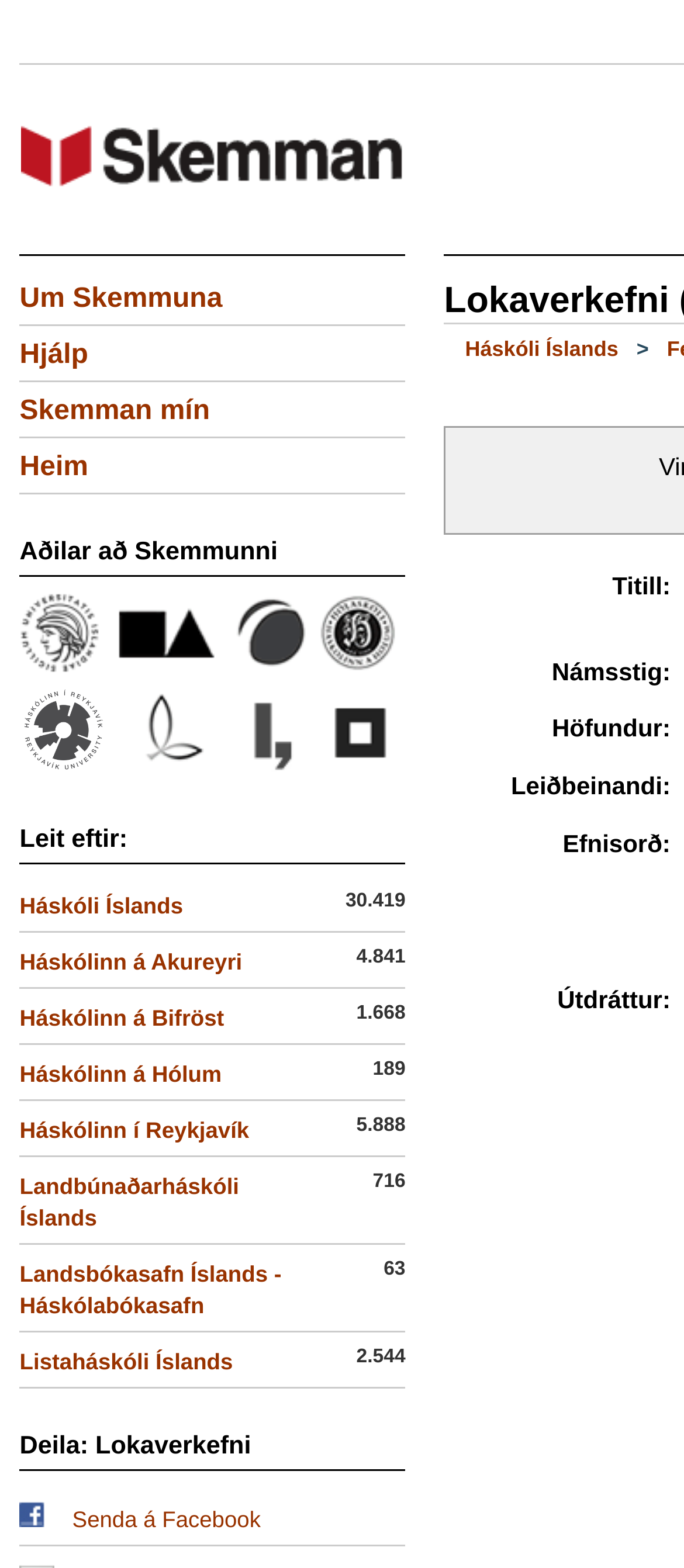Show me the bounding box coordinates of the clickable region to achieve the task as per the instruction: "Click on the 'Skemman' link".

[0.031, 0.112, 0.59, 0.131]